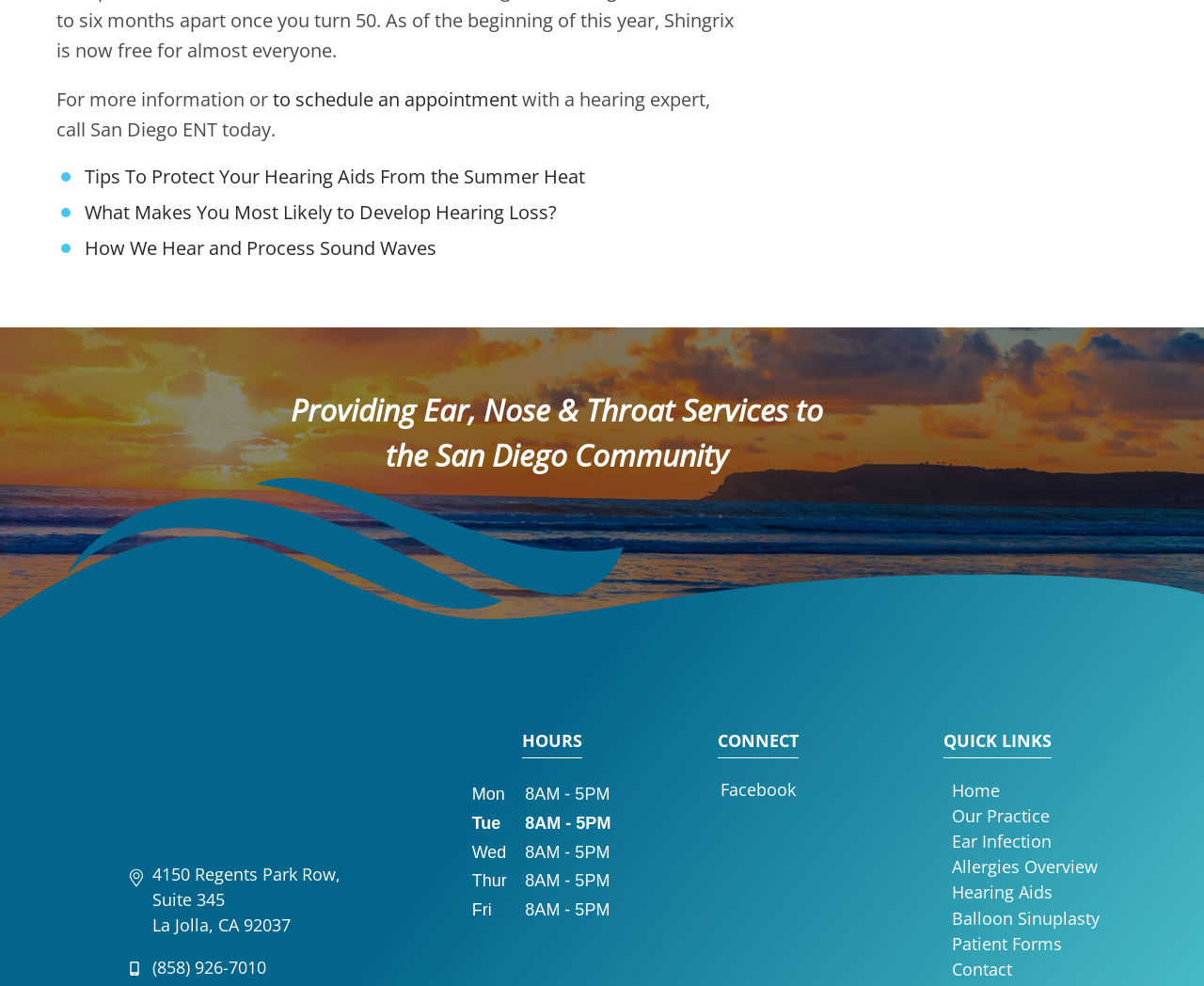Respond to the question below with a concise word or phrase:
What is the name of the ENT service provider?

San Diego ENT